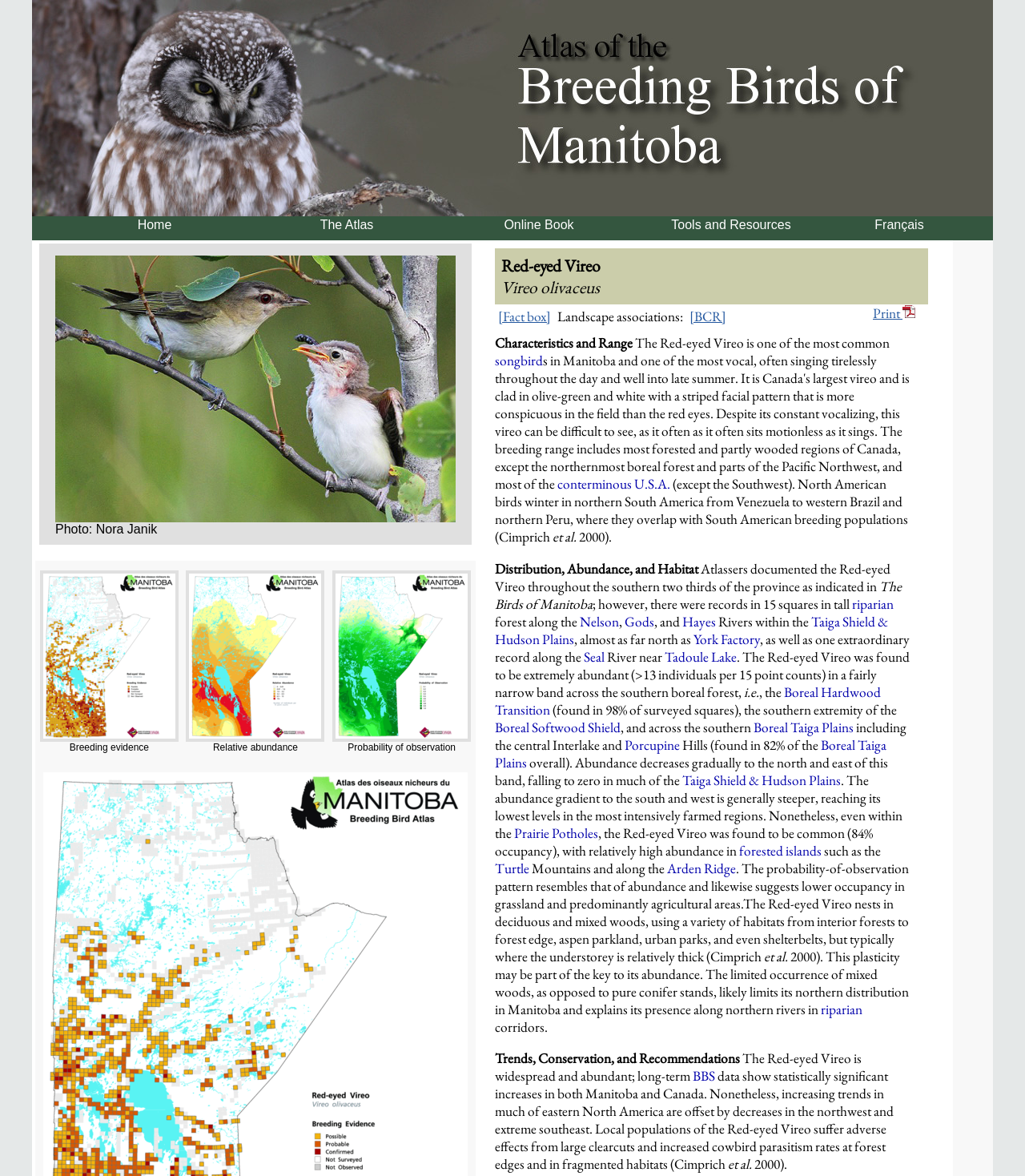Based on the image, provide a detailed response to the question:
What is the name of the bird species described on this webpage?

The webpage provides detailed information about a bird species, including its characteristics, range, and habitat. The name of the bird species is mentioned in the text as 'Red-eyed Vireo'.